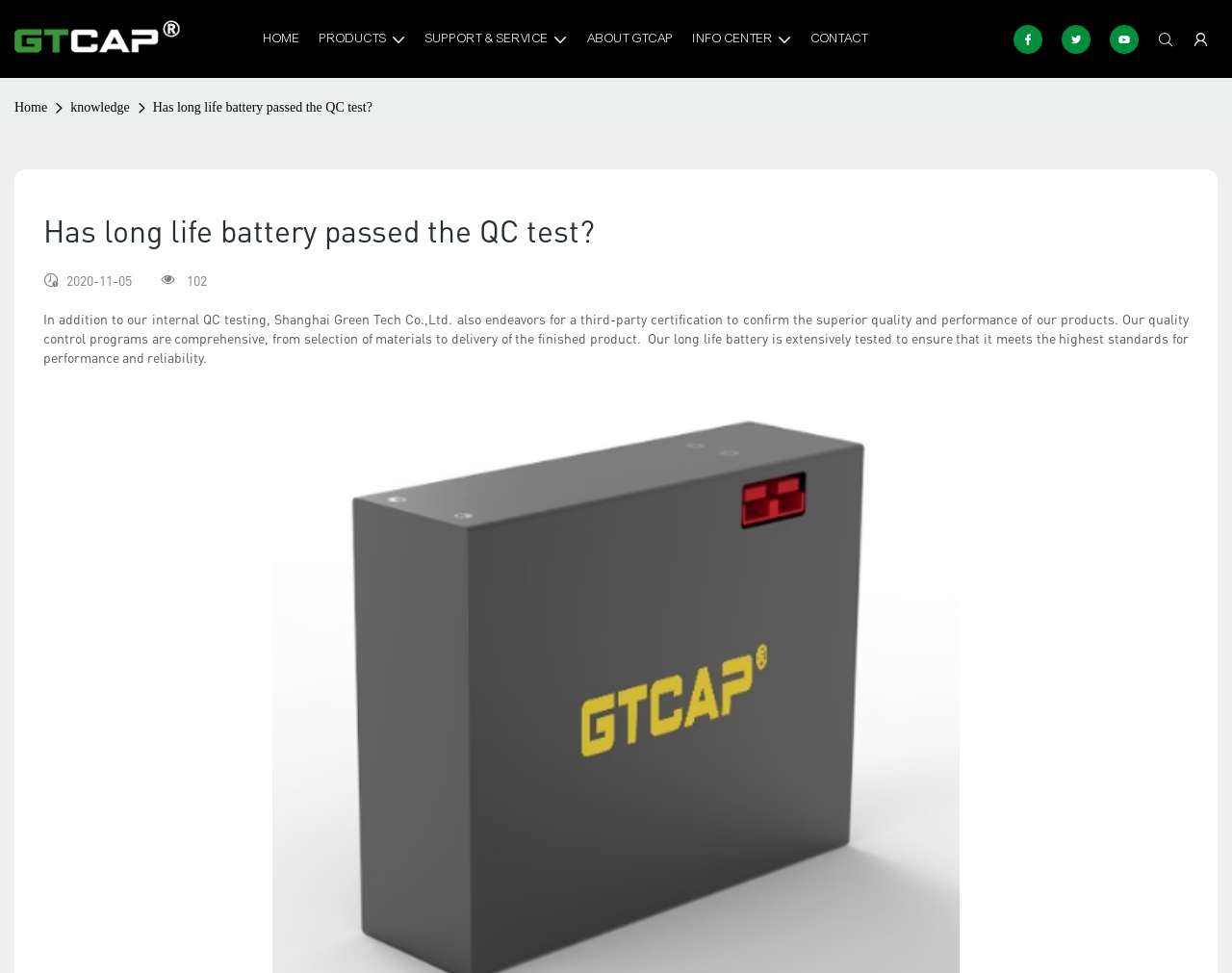Identify the bounding box for the UI element specified in this description: "Support & Service". The coordinates must be four float numbers between 0 and 1, formatted as [left, top, right, bottom].

[0.345, 0.028, 0.461, 0.052]